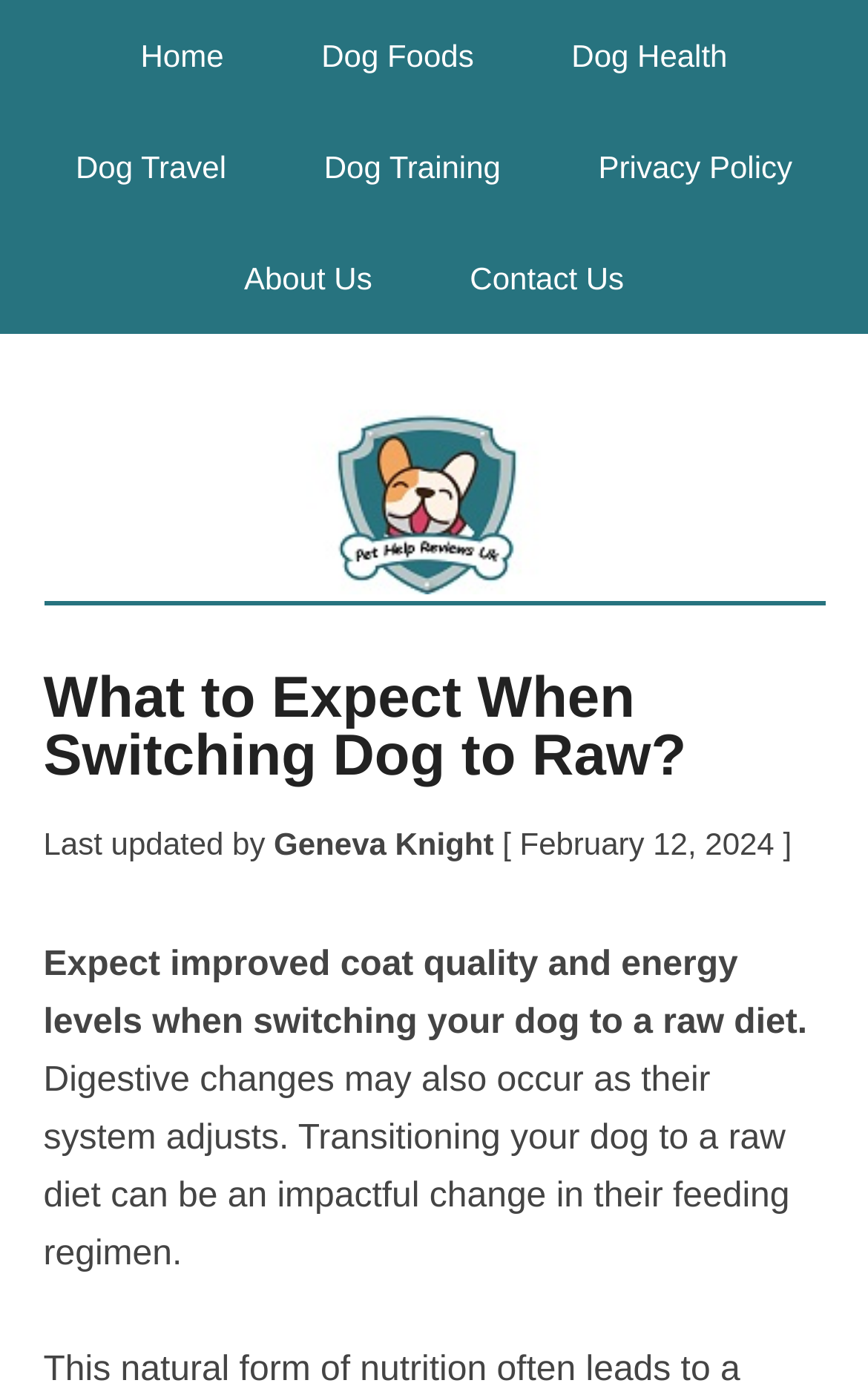Find and indicate the bounding box coordinates of the region you should select to follow the given instruction: "contact us".

[0.49, 0.161, 0.77, 0.241]